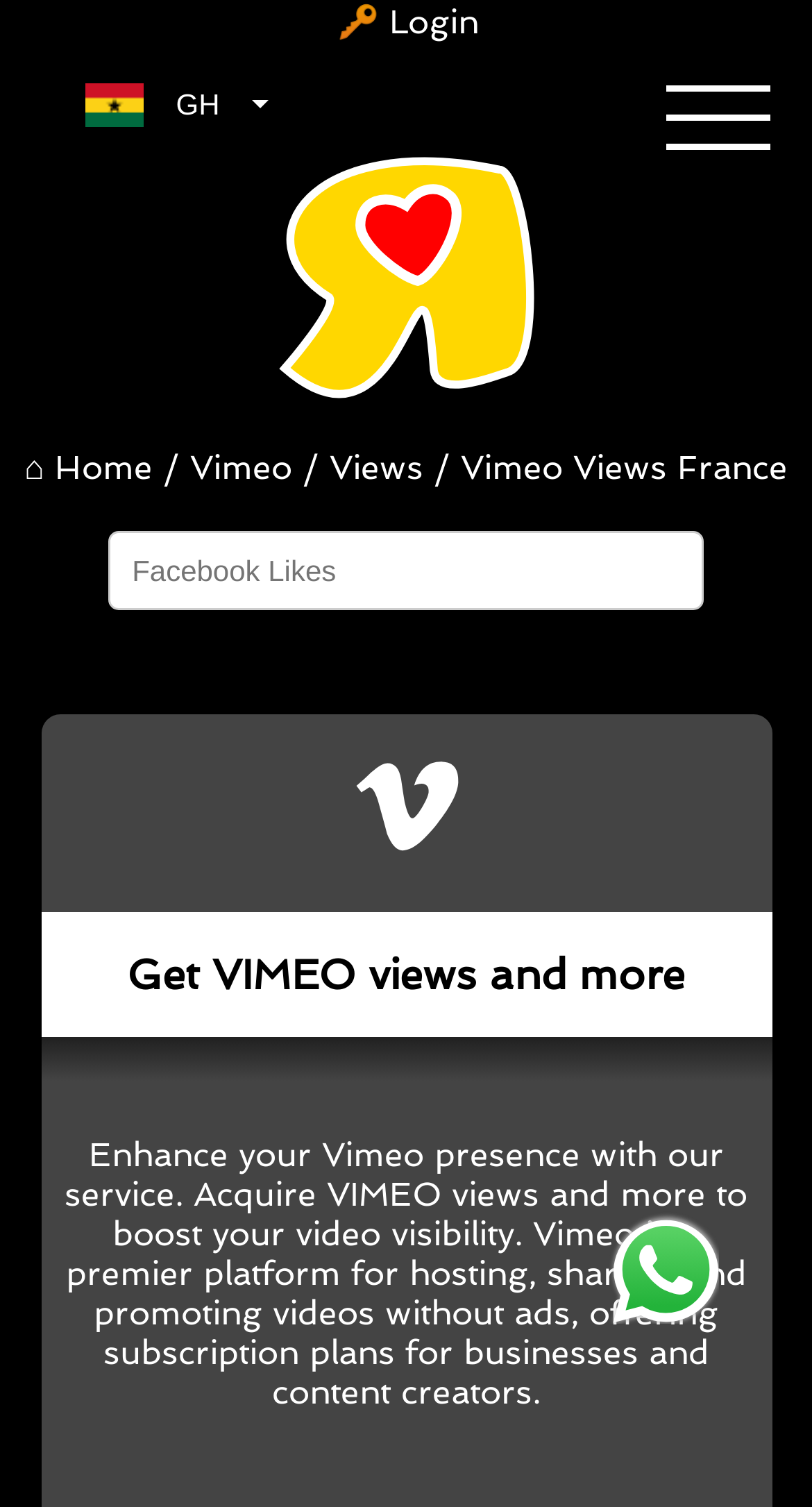Determine the bounding box coordinates of the element that should be clicked to execute the following command: "Go to the home page".

[0.03, 0.297, 0.188, 0.323]